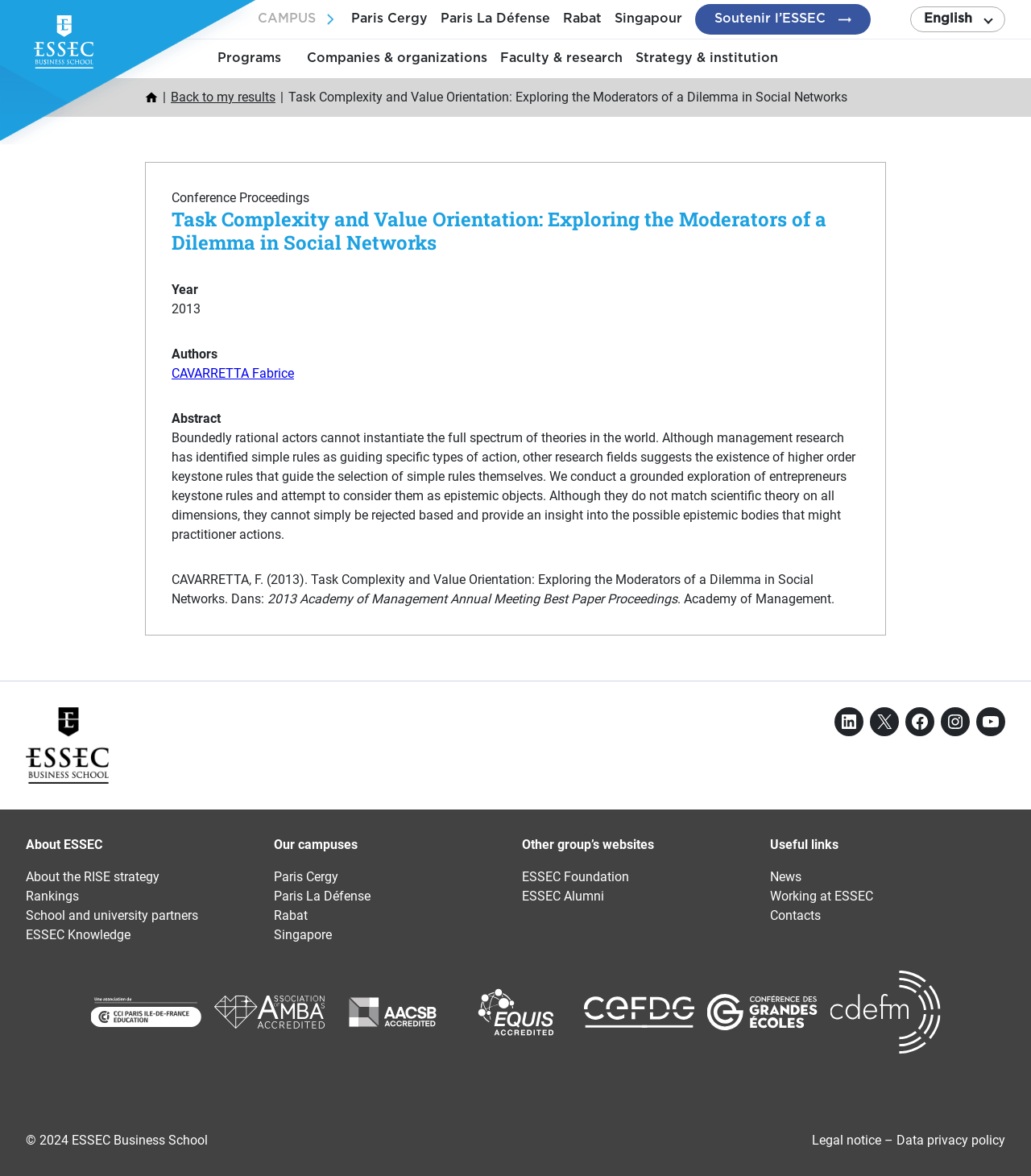What is the name of the faculty member?
Answer briefly with a single word or phrase based on the image.

CAVARRETTA Fabrice